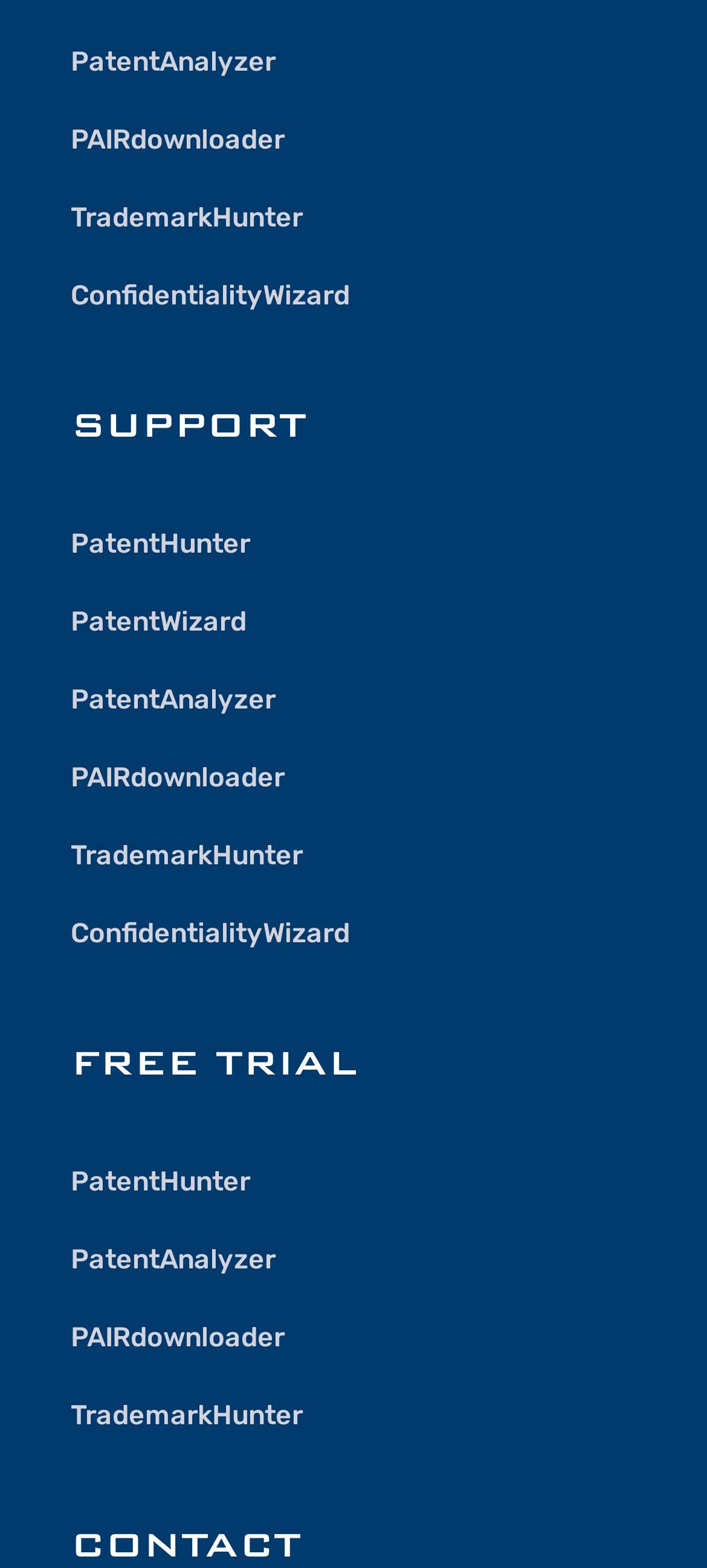Use a single word or phrase to answer the following:
How many links are there under SUPPORT?

8